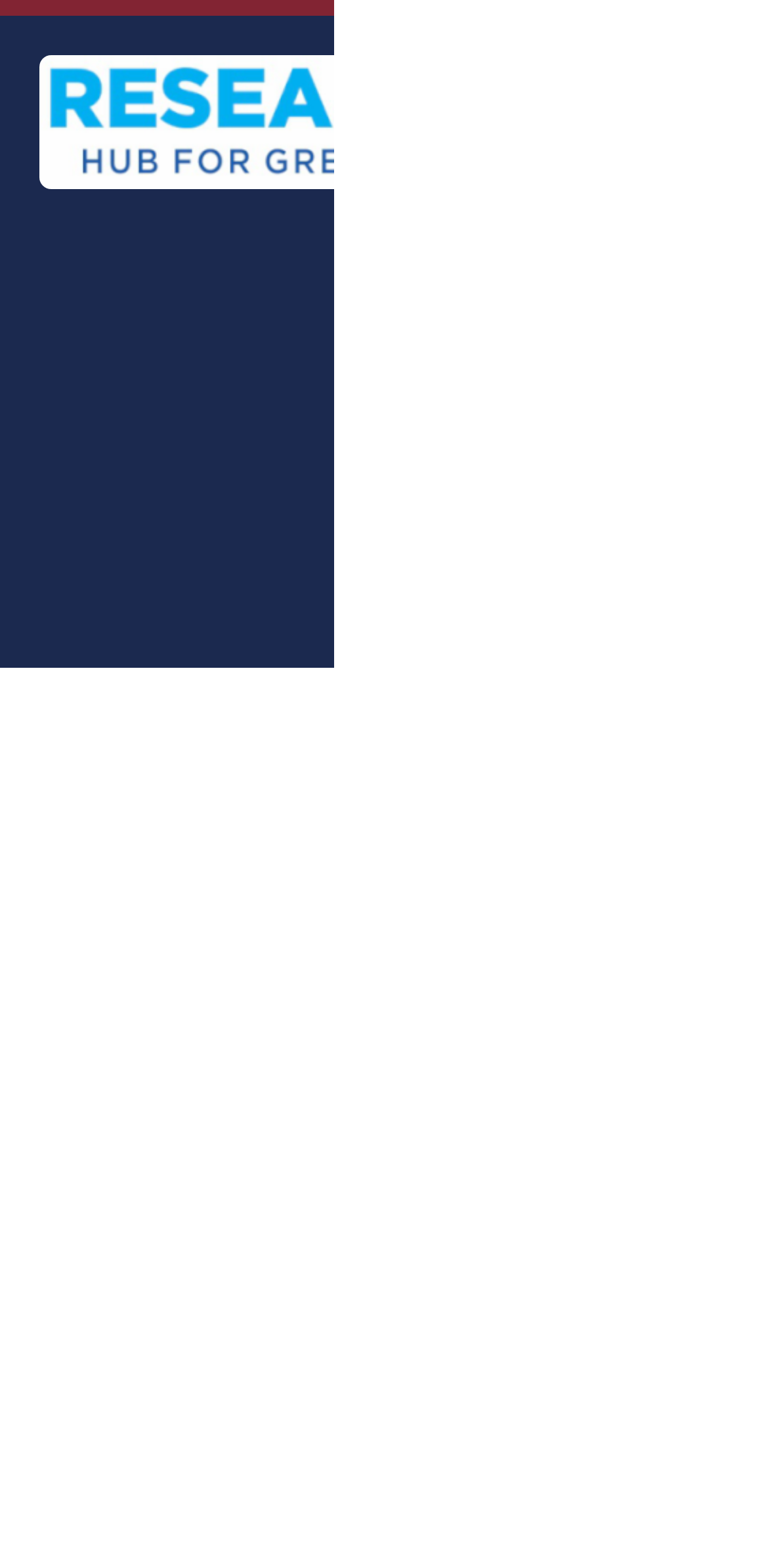From the element description aria-label="Go to whatsapp", predict the bounding box coordinates of the UI element. The coordinates must be specified in the format (top-left x, top-left y, bottom-right x, bottom-right y) and should be within the 0 to 1 range.

[0.833, 0.745, 0.962, 0.808]